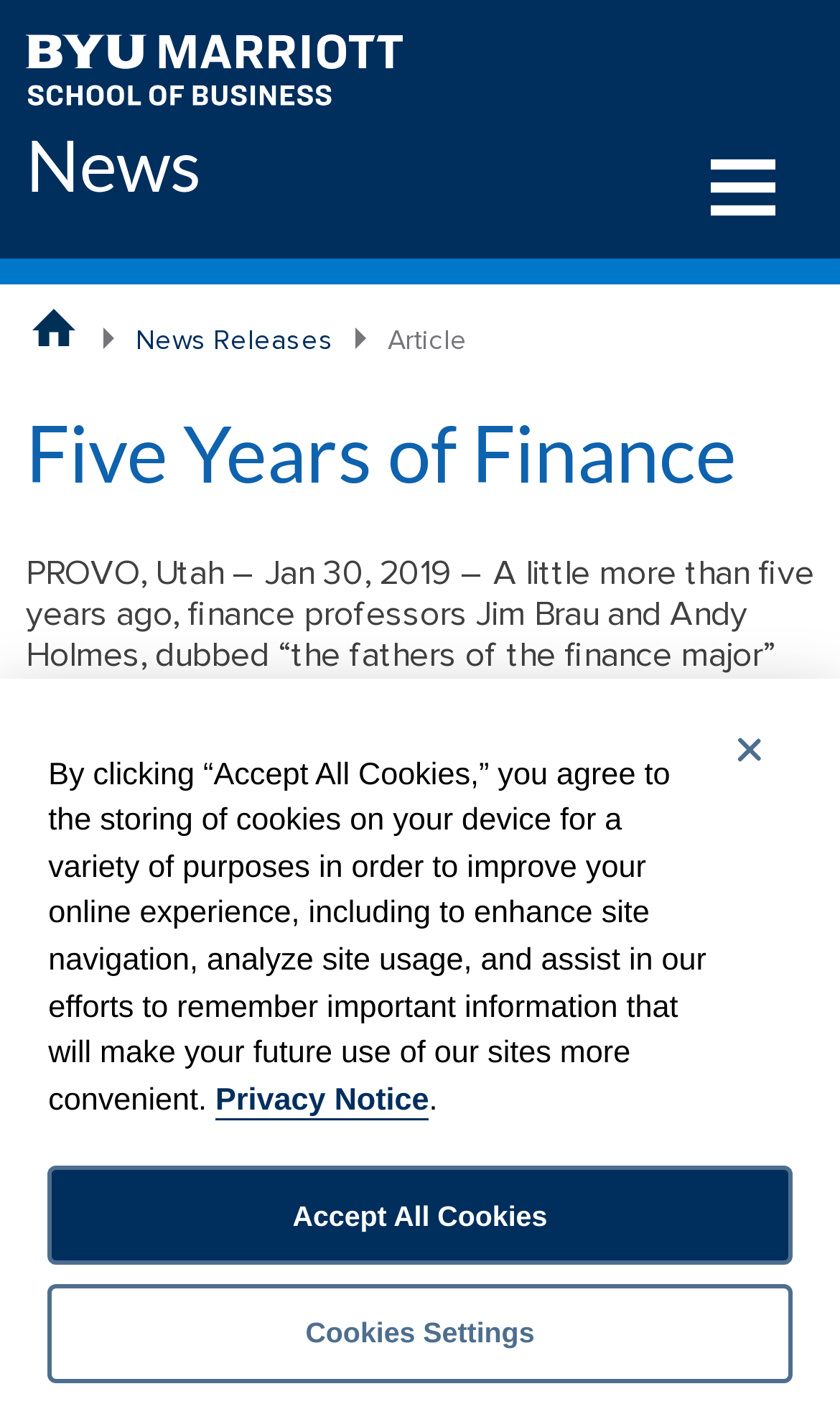Please respond to the question using a single word or phrase:
What is the name of the program director?

Colby Wright